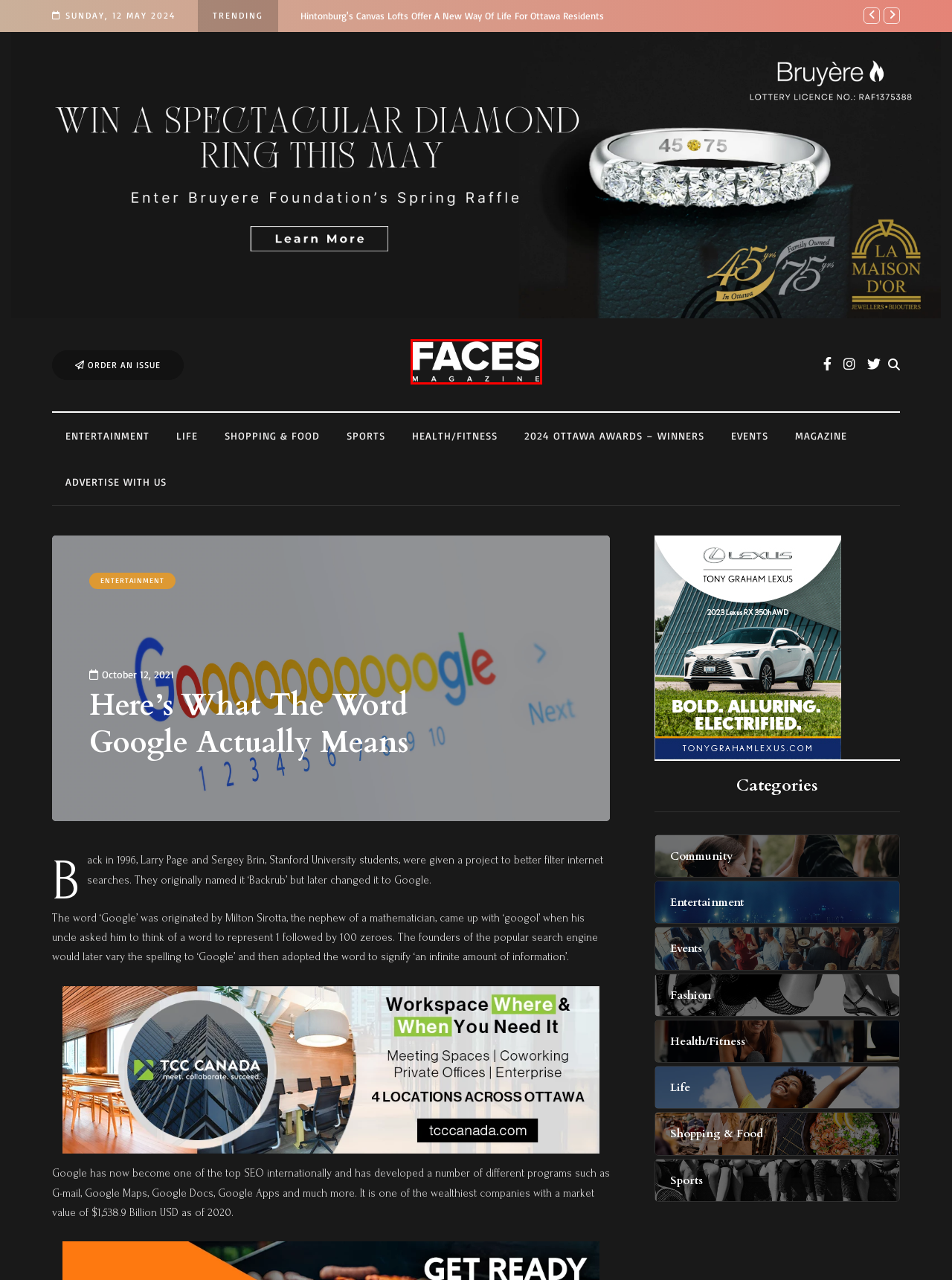Examine the screenshot of a webpage with a red bounding box around an element. Then, select the webpage description that best represents the new page after clicking the highlighted element. Here are the descriptions:
A. Events Archives - FACES Magazine
B. HOME | My Site
C. Entertainment Archives - FACES Magazine
D. Sports Archives - FACES Magazine
E. Life Archives - FACES Magazine
F. Home New - FACES Magazine
G. Health/Fitness Archives - FACES Magazine
H. 2024 Ottawa Awards – Winners - FACES Magazine

F